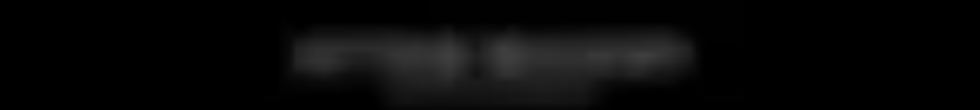Give a detailed account of what is happening in the image.

The image features the logo of "After Misery," a platform dedicated to all things film and television. The design incorporates a bold, stylized text that captures the essence of cinematic and television culture, inviting viewers to explore a wealth of content related to media reviews and discussions. Below the main title, the tagline "all things film & television" underscores the platform's focus, appealing to enthusiasts and casual viewers alike. The logo's sleek aesthetic and monochromatic color scheme convey a modern and professional vibe, making it a fitting representation of the site's offerings. This visual element is prominently situated within the site's footer, enhancing the overall brand presence.